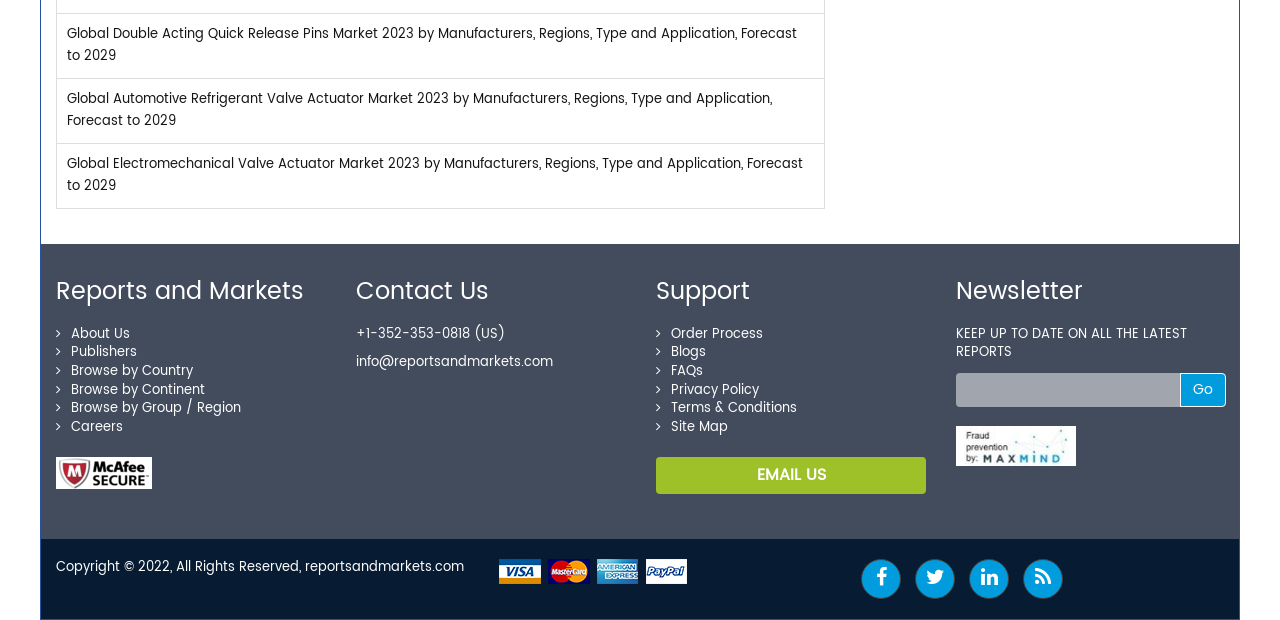Find and provide the bounding box coordinates for the UI element described here: "About Us". The coordinates should be given as four float numbers between 0 and 1: [left, top, right, bottom].

[0.044, 0.517, 0.102, 0.561]